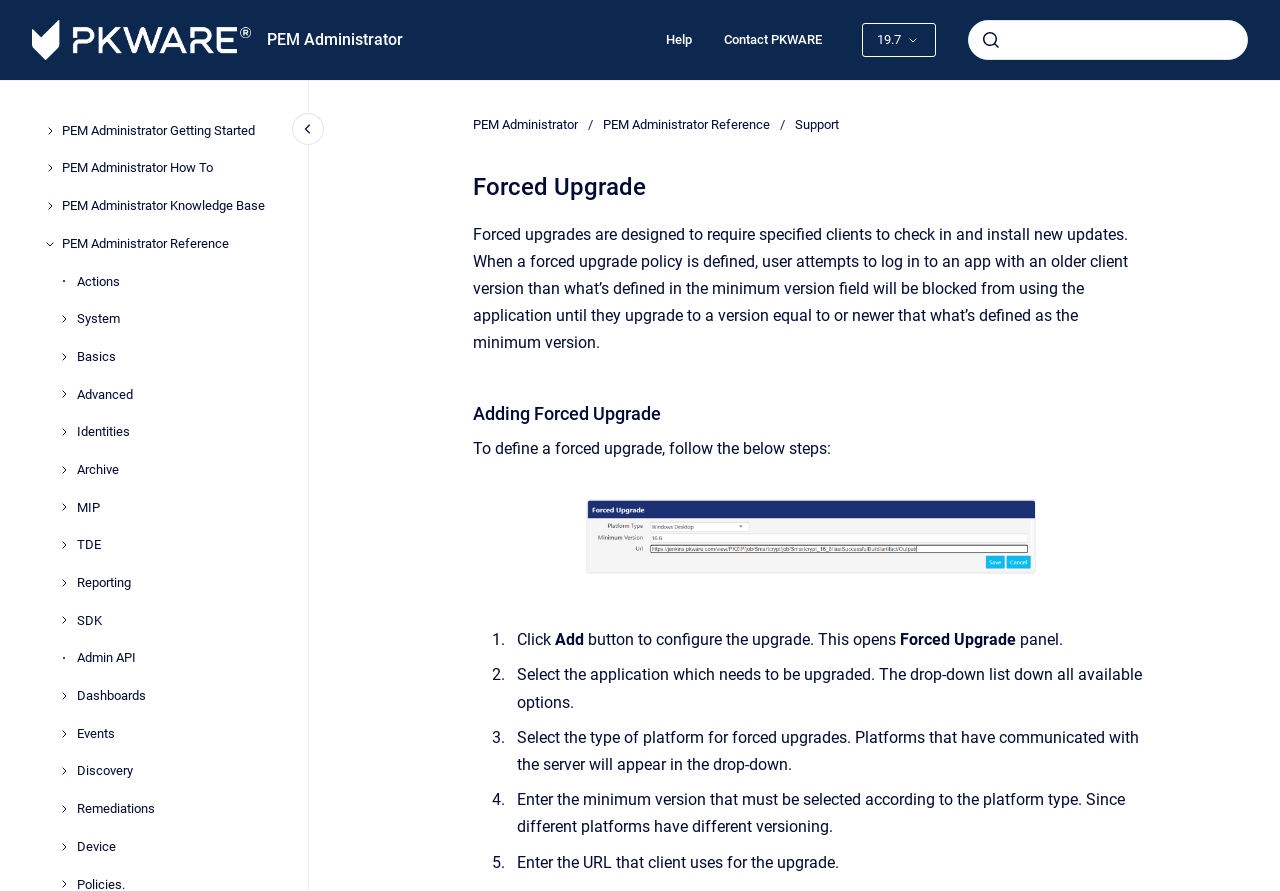Please identify the bounding box coordinates of the element I should click to complete this instruction: 'Go to homepage'. The coordinates should be given as four float numbers between 0 and 1, like this: [left, top, right, bottom].

[0.025, 0.022, 0.196, 0.067]